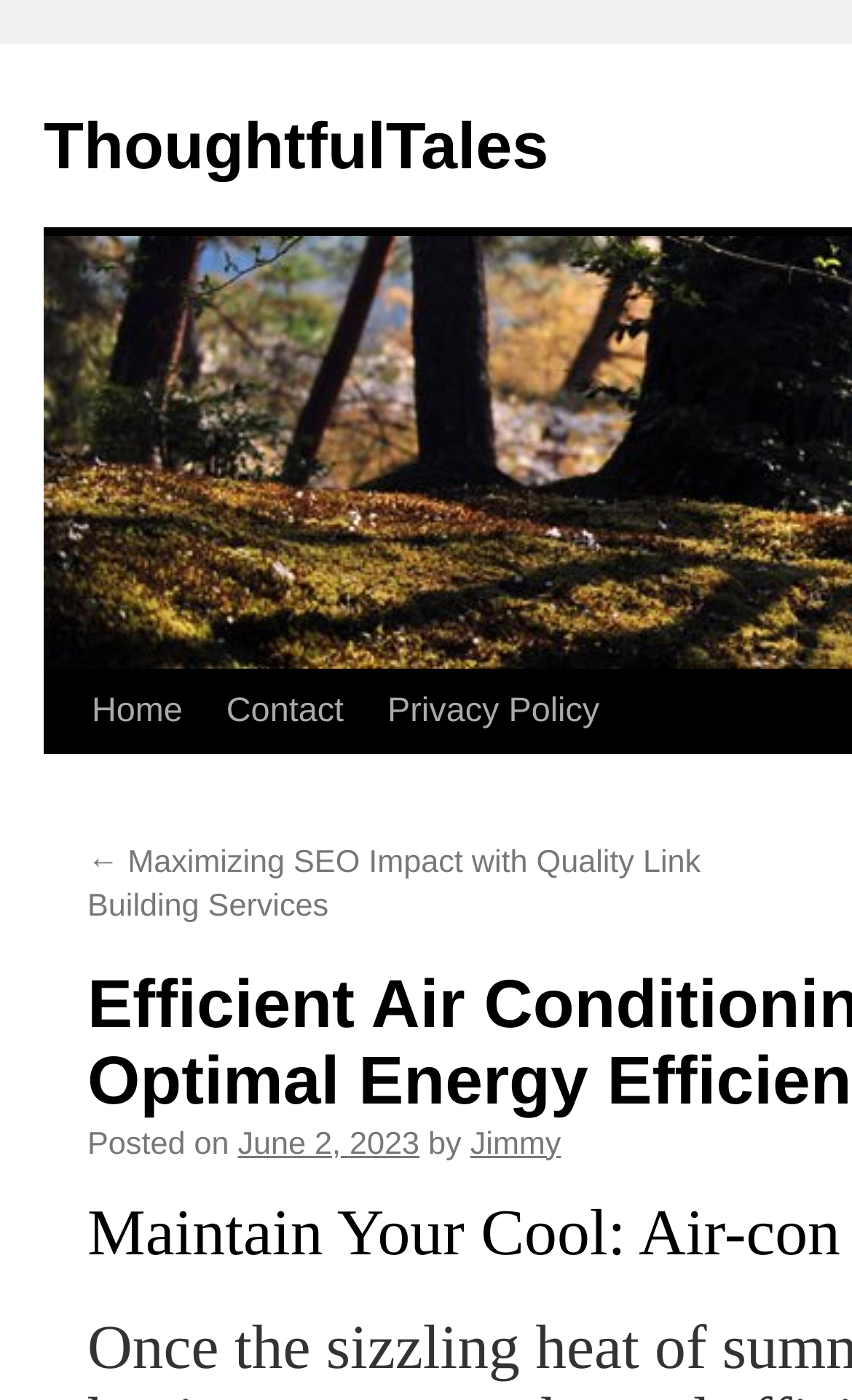Using the information in the image, give a detailed answer to the following question: What is the previous article about?

I looked for the link to the previous article, which is located below the title of the current article. The title of the previous article is 'Maximizing SEO Impact with Quality Link Building Services', which is a link.